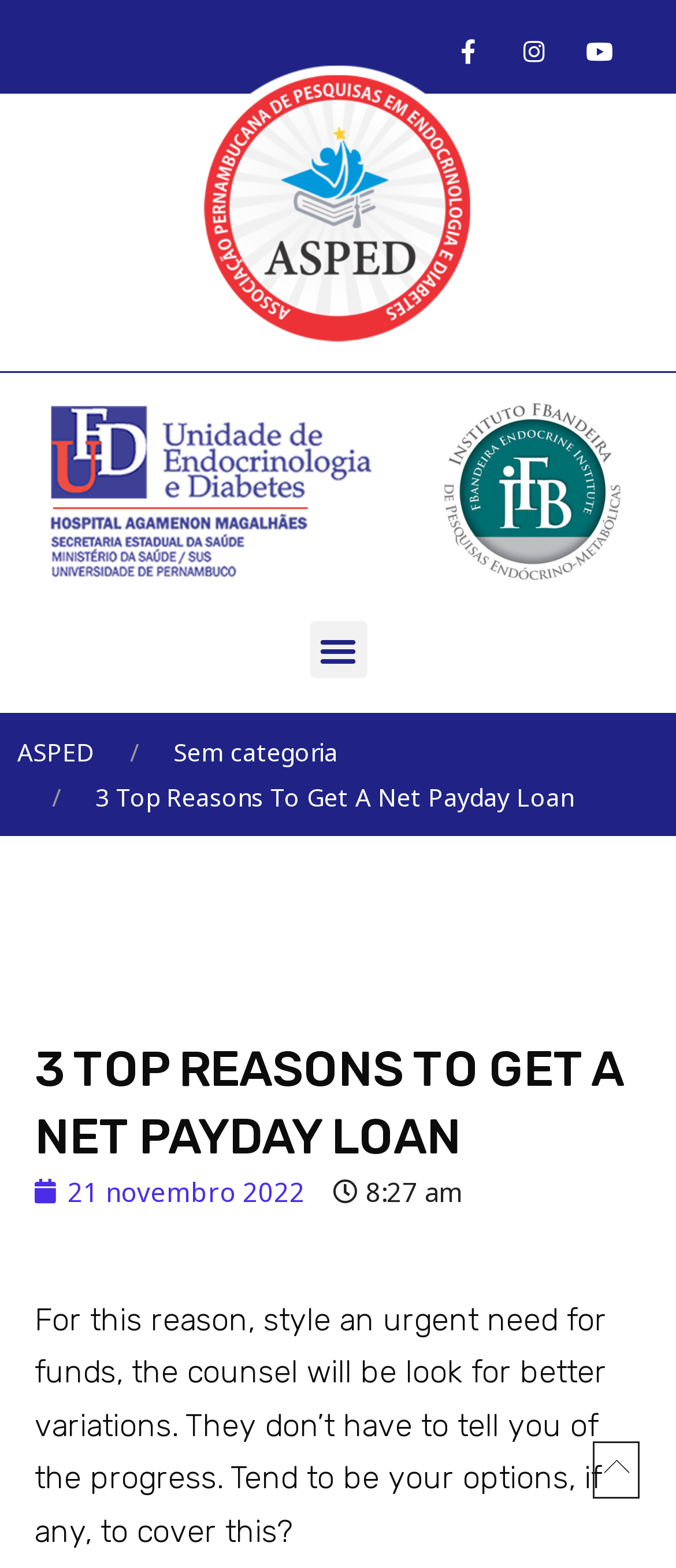What is the date of the article?
Based on the visual information, provide a detailed and comprehensive answer.

The date of the article can be found in the link '21 novembro 2022' which is located below the main heading of the webpage.